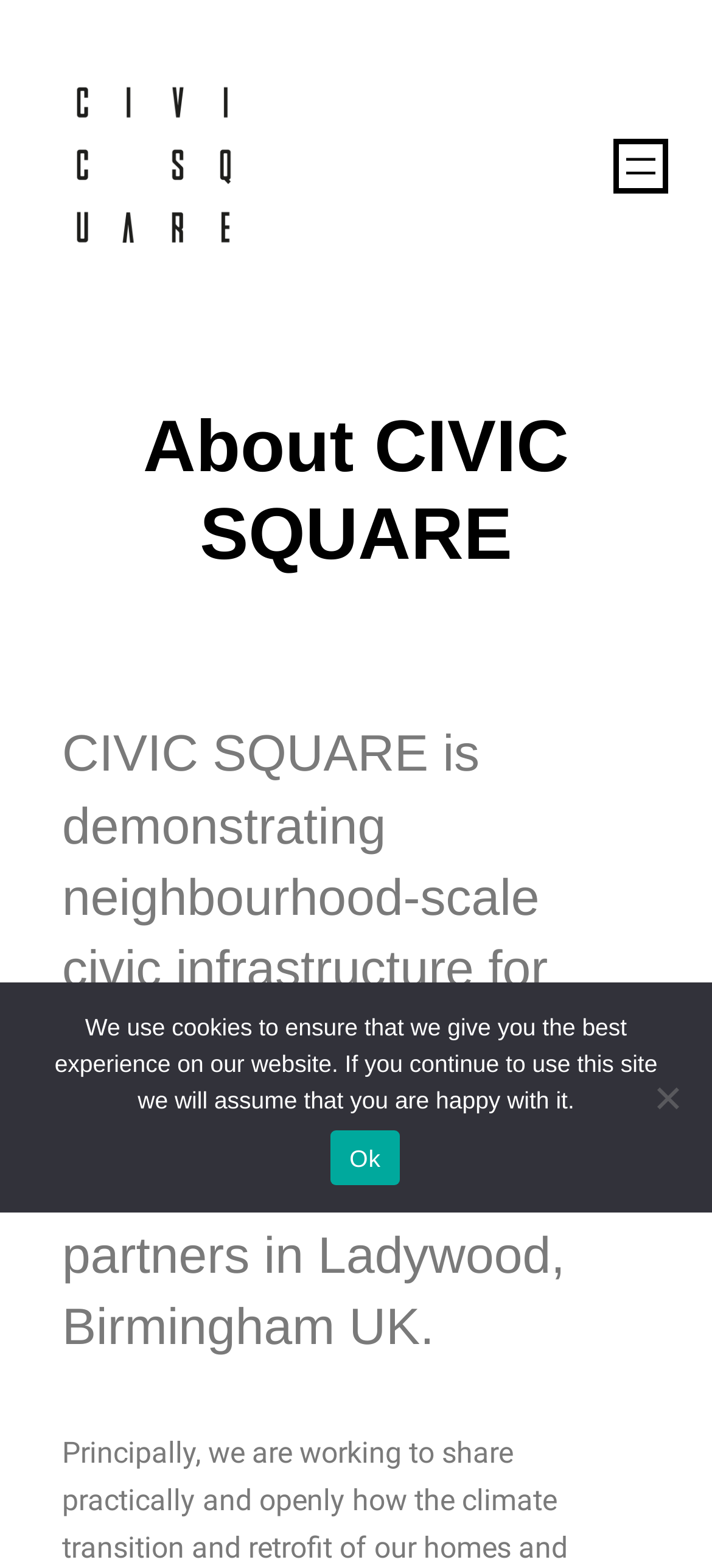What can you do with the cookie notice?
Look at the image and respond with a one-word or short phrase answer.

Ok or No